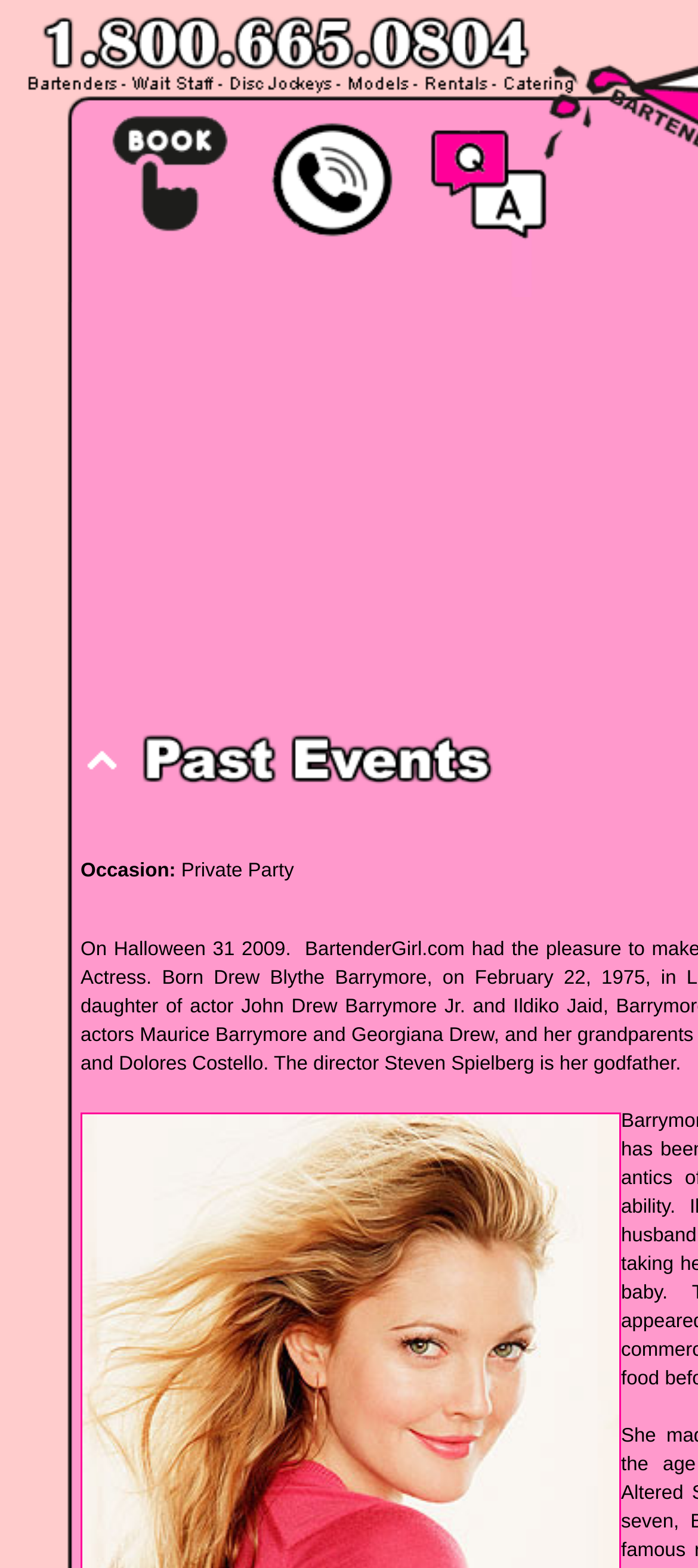Please respond to the question using a single word or phrase:
How many images are on the webpage?

7